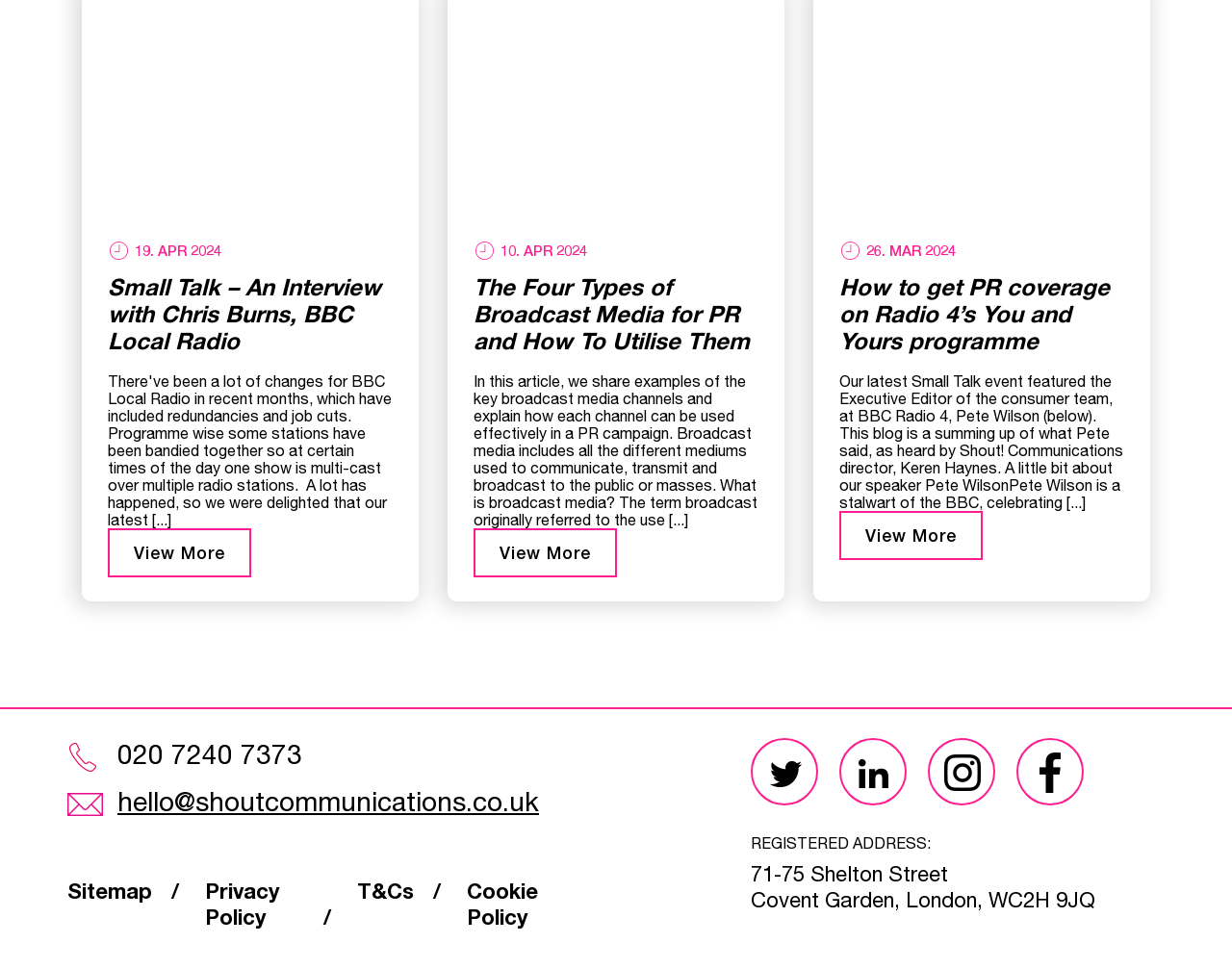Determine the bounding box coordinates for the area that should be clicked to carry out the following instruction: "Contact Shout! Communications via phone".

[0.055, 0.762, 0.245, 0.796]